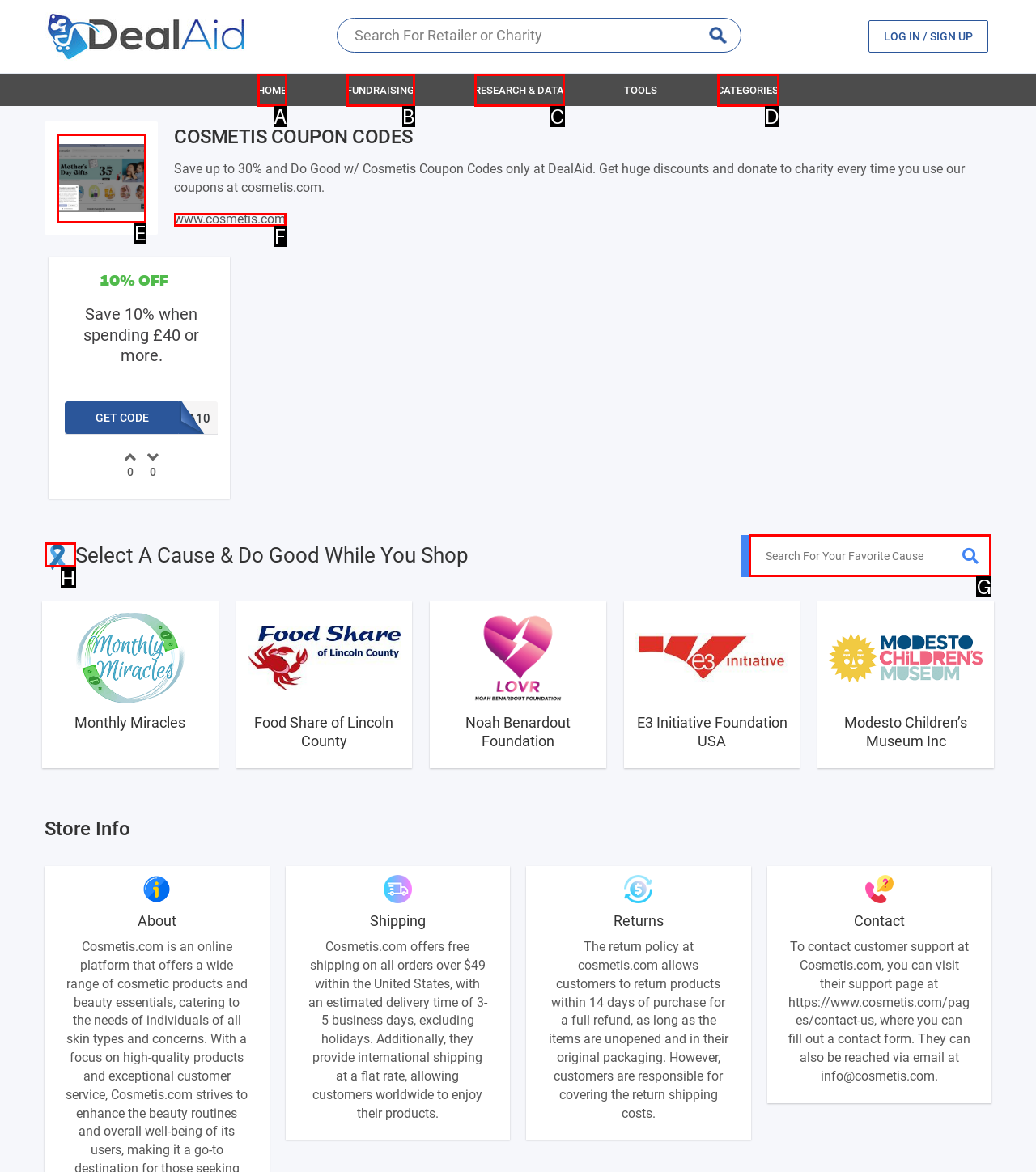Find the HTML element to click in order to complete this task: Search for your favorite cause
Answer with the letter of the correct option.

G